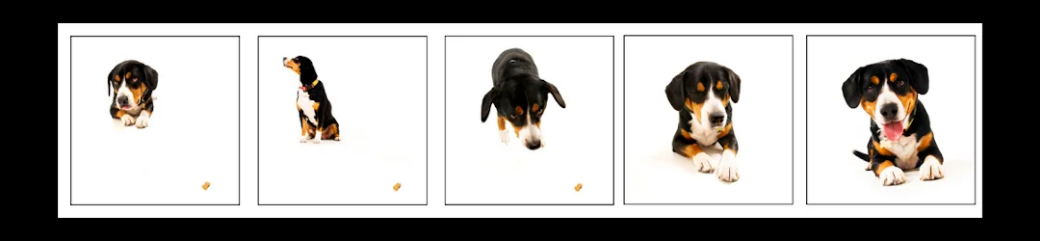Provide a brief response to the question using a single word or phrase: 
What is positioned at the bottom of each frame?

A treat